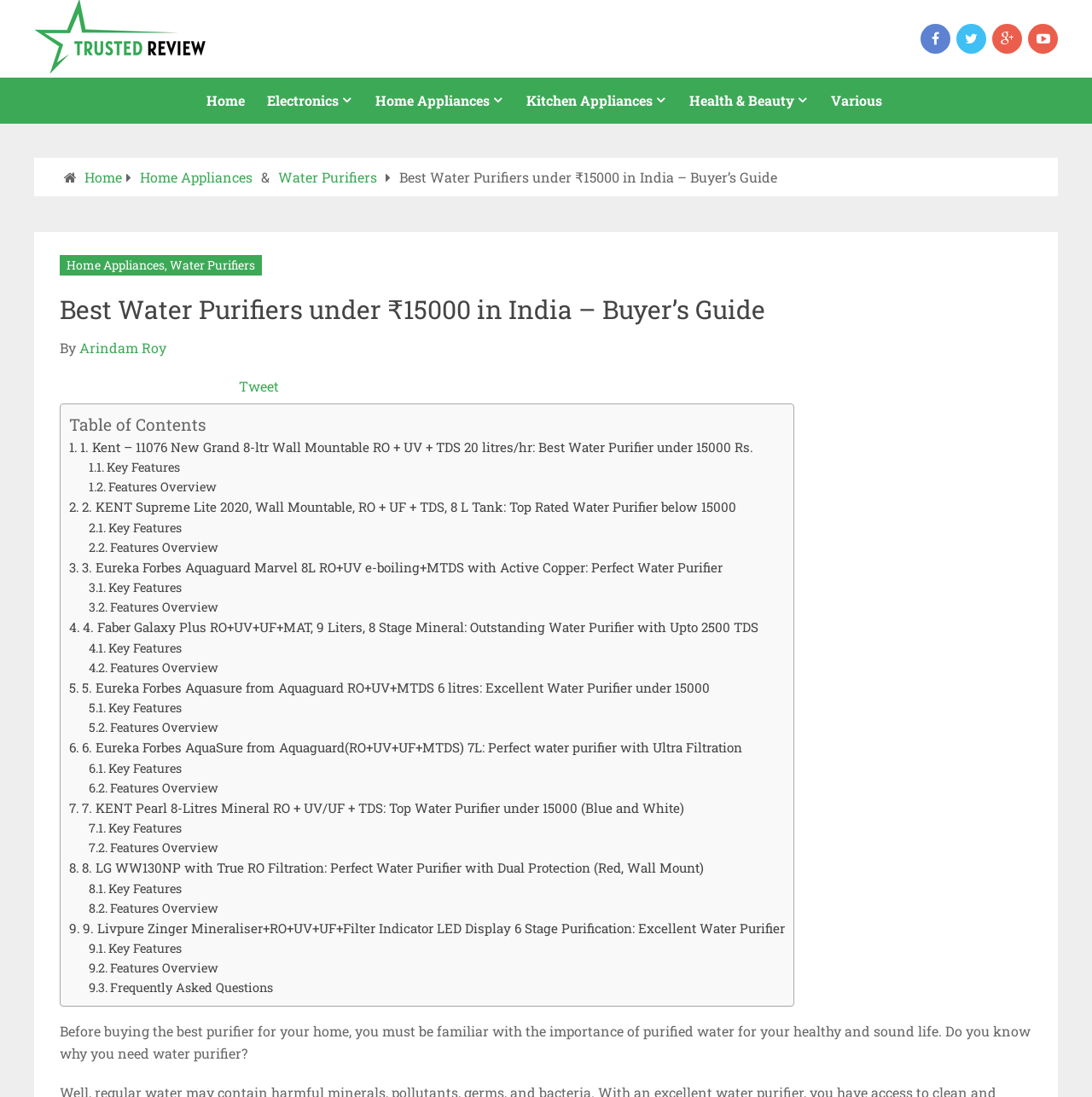Please specify the bounding box coordinates of the element that should be clicked to execute the given instruction: 'Read the 'Frequently Asked Questions''. Ensure the coordinates are four float numbers between 0 and 1, expressed as [left, top, right, bottom].

[0.081, 0.893, 0.25, 0.908]